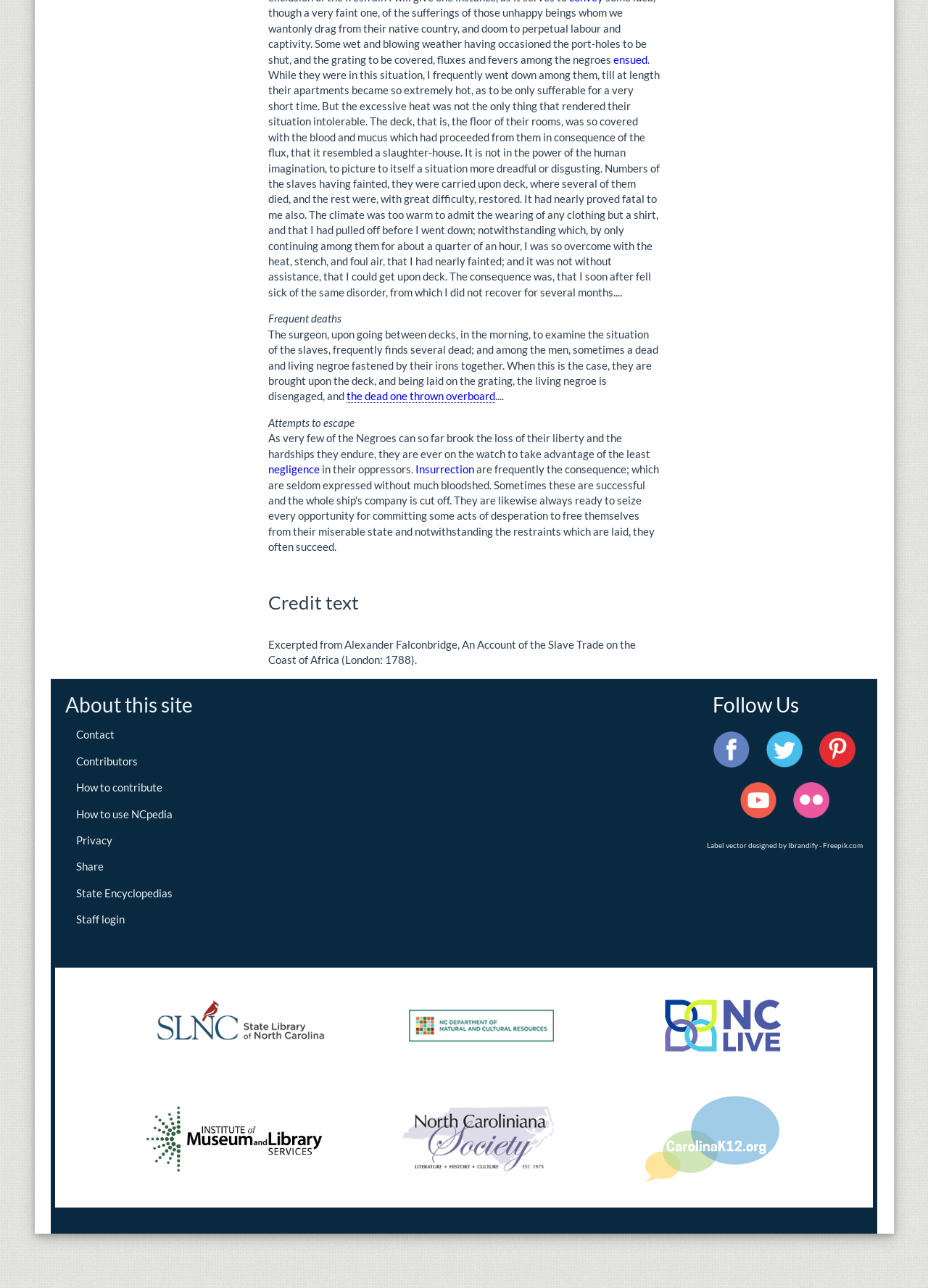What is the purpose of the website?
Using the details shown in the screenshot, provide a comprehensive answer to the question.

The website appears to be an online encyclopedia or information portal, providing excerpts from historical texts and other information on various topics, including the slave trade and African history.